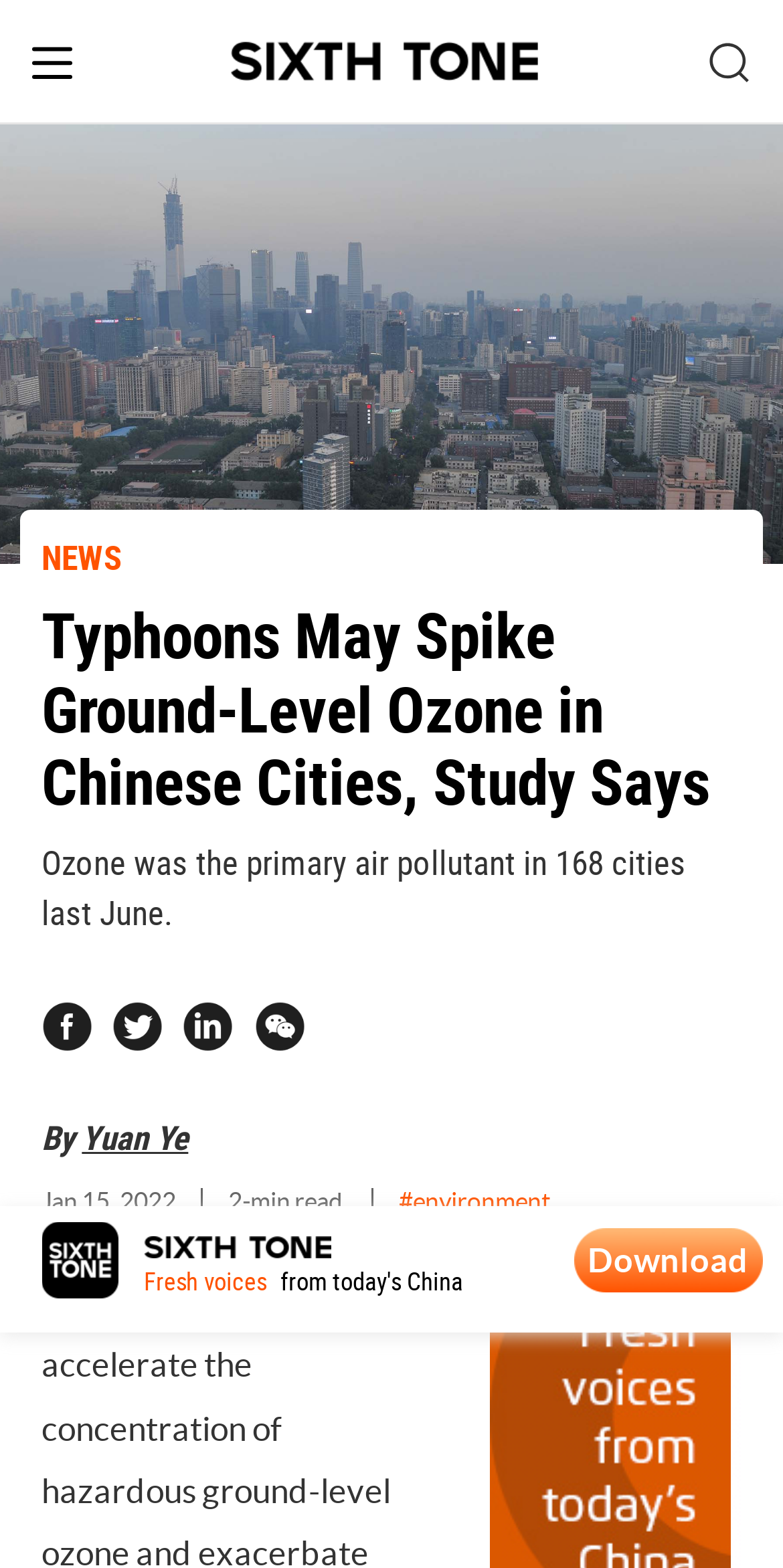Please determine the bounding box coordinates of the area that needs to be clicked to complete this task: 'Click on the #environment link'. The coordinates must be four float numbers between 0 and 1, formatted as [left, top, right, bottom].

[0.509, 0.757, 0.702, 0.776]